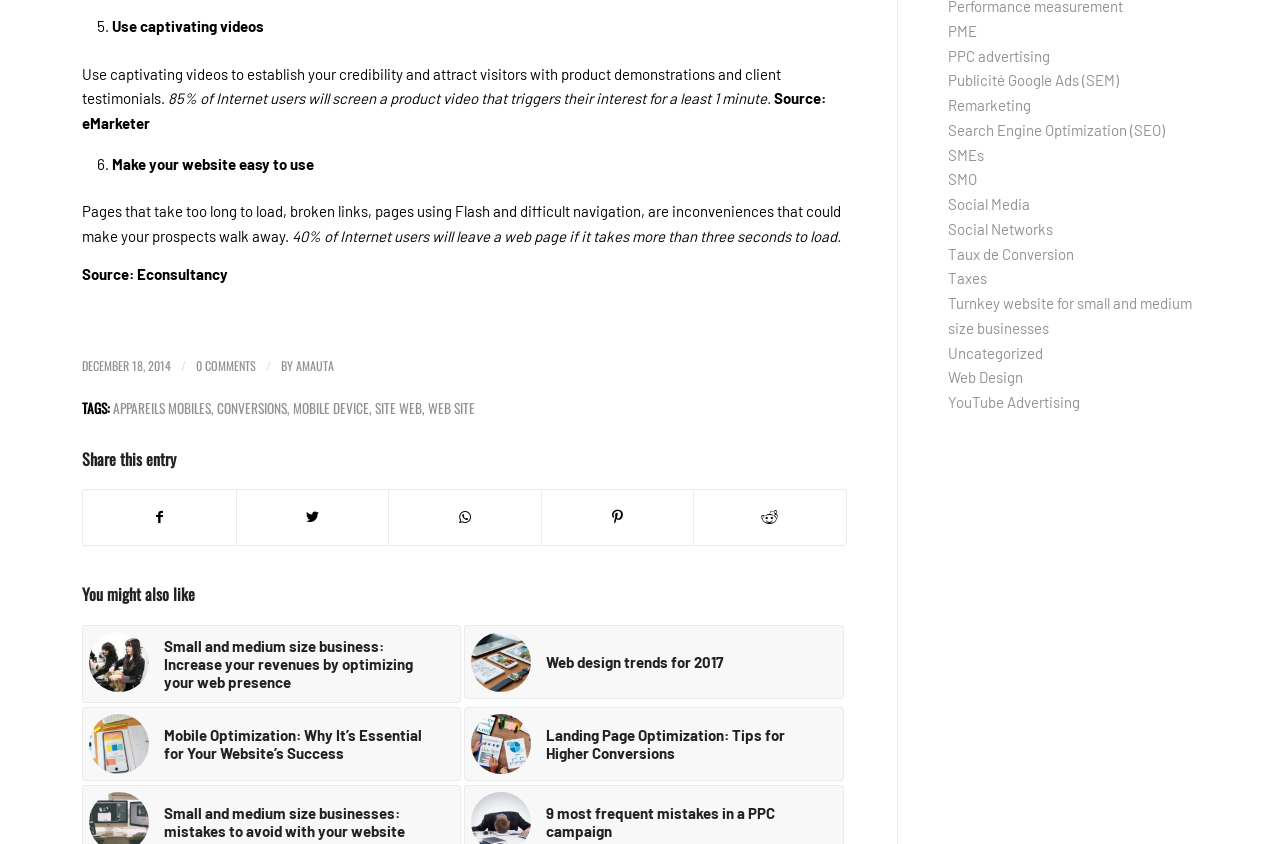Please find the bounding box coordinates of the element that needs to be clicked to perform the following instruction: "Click on 'APPAREILS MOBILES' tag". The bounding box coordinates should be four float numbers between 0 and 1, represented as [left, top, right, bottom].

[0.088, 0.472, 0.165, 0.496]